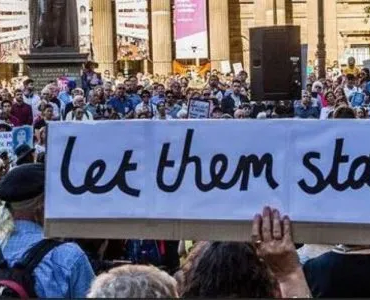Compose a detailed narrative for the image.

The image captures a large crowd of protesters gathered in an outdoor setting, passionately advocating for refugee rights. Prominently displayed in the foreground is a large sign held by one of the participants, which boldly states "let them stay." The scene conveys a strong message of unity and solidarity, as many individuals can be seen in the background actively engaging in the demonstration. The atmosphere is vibrant, reflecting the determination of the crowd to make their voices heard on the important issue of refugee support. This event highlights the collective effort to address humanitarian concerns and advocate for the rights of those seeking asylum.